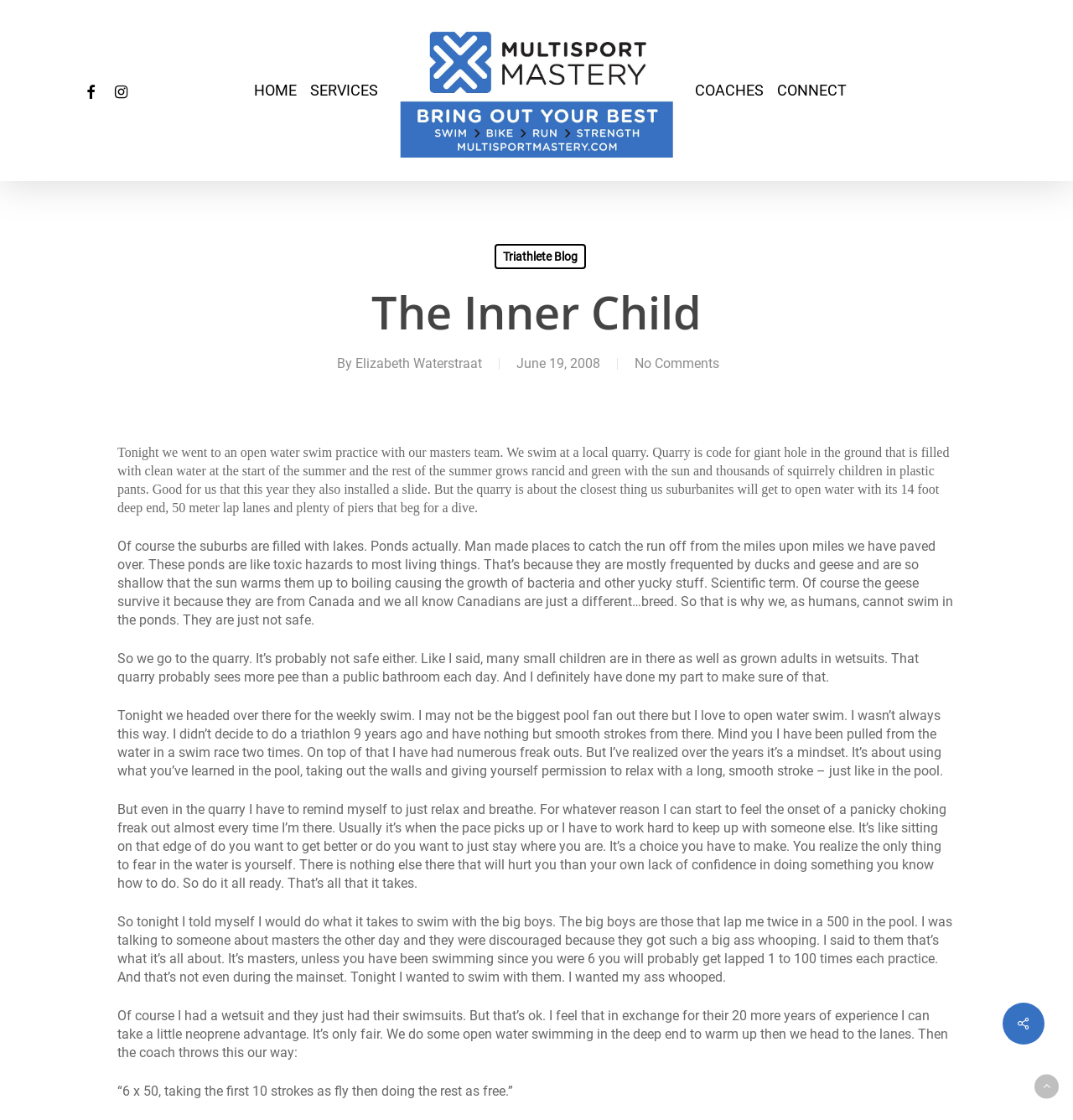Give a concise answer of one word or phrase to the question: 
Who is the author of the blog post?

Elizabeth Waterstraat